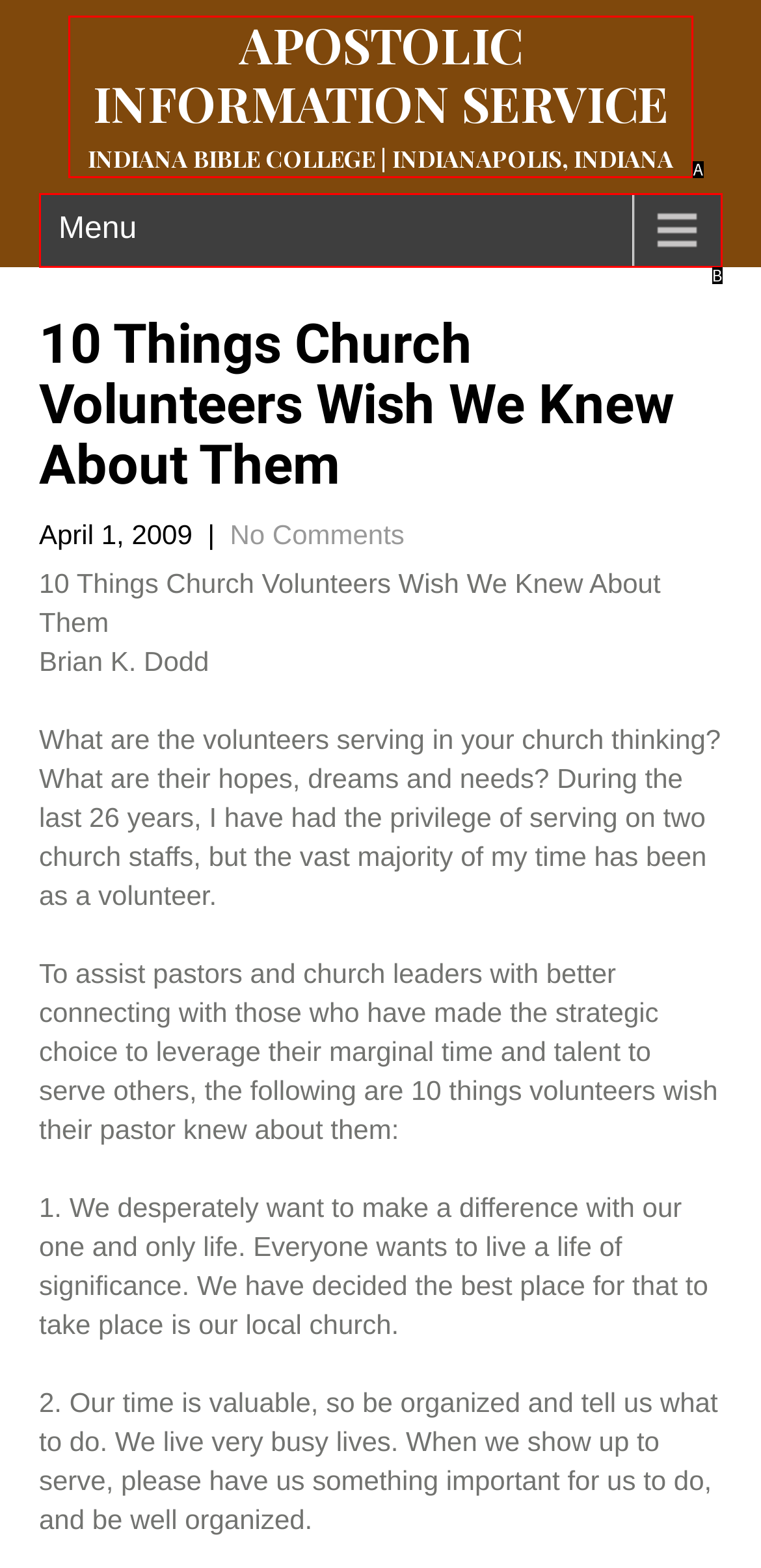From the description: Menu, select the HTML element that fits best. Reply with the letter of the appropriate option.

B